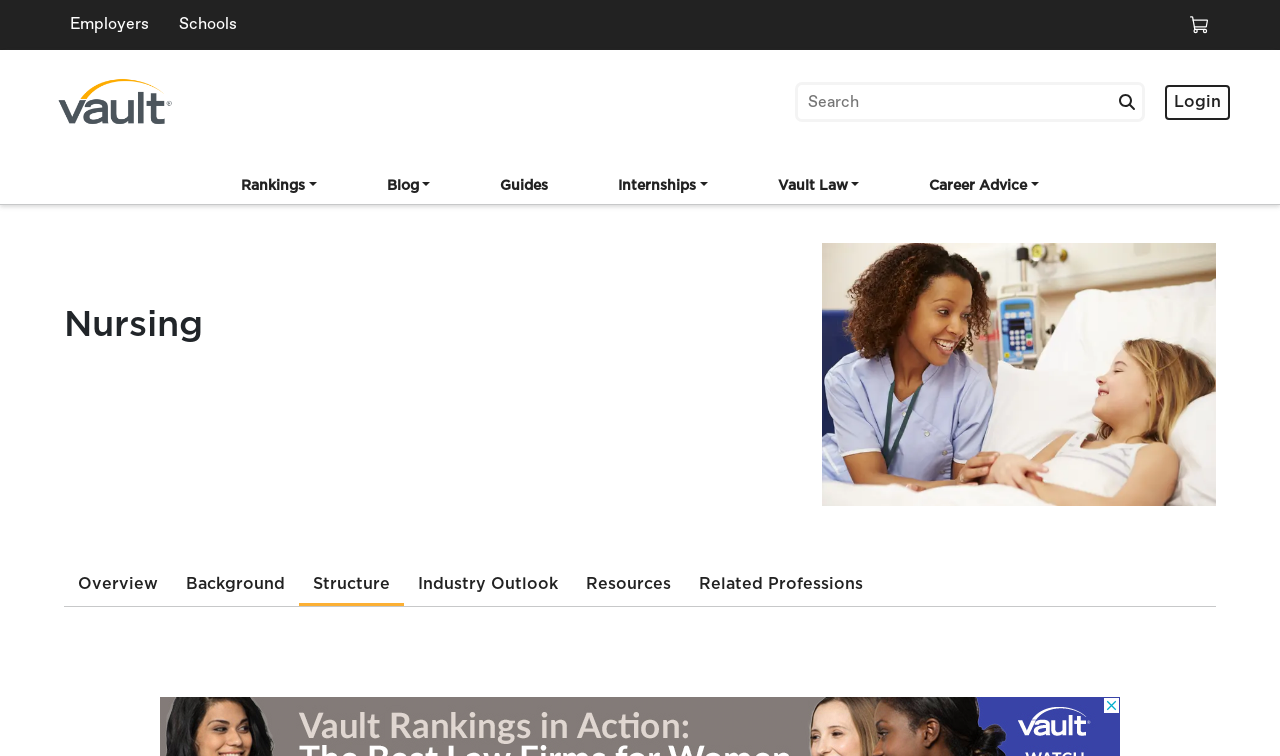Respond with a single word or phrase:
What is the text of the search box?

Search